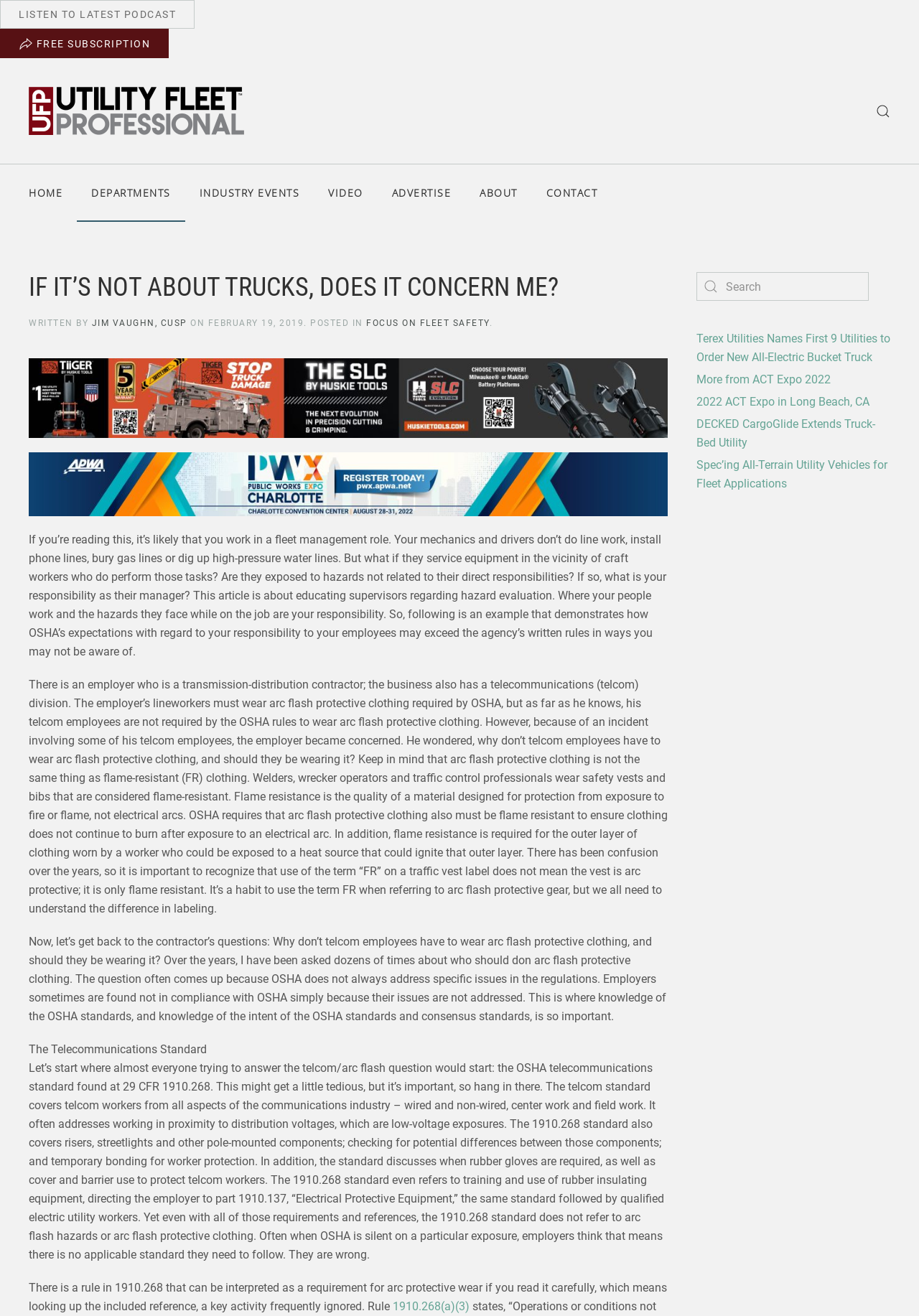What is the difference between arc flash protective clothing and flame-resistant clothing?
Using the image, answer in one word or phrase.

Arc flash is electrical, FR is fire